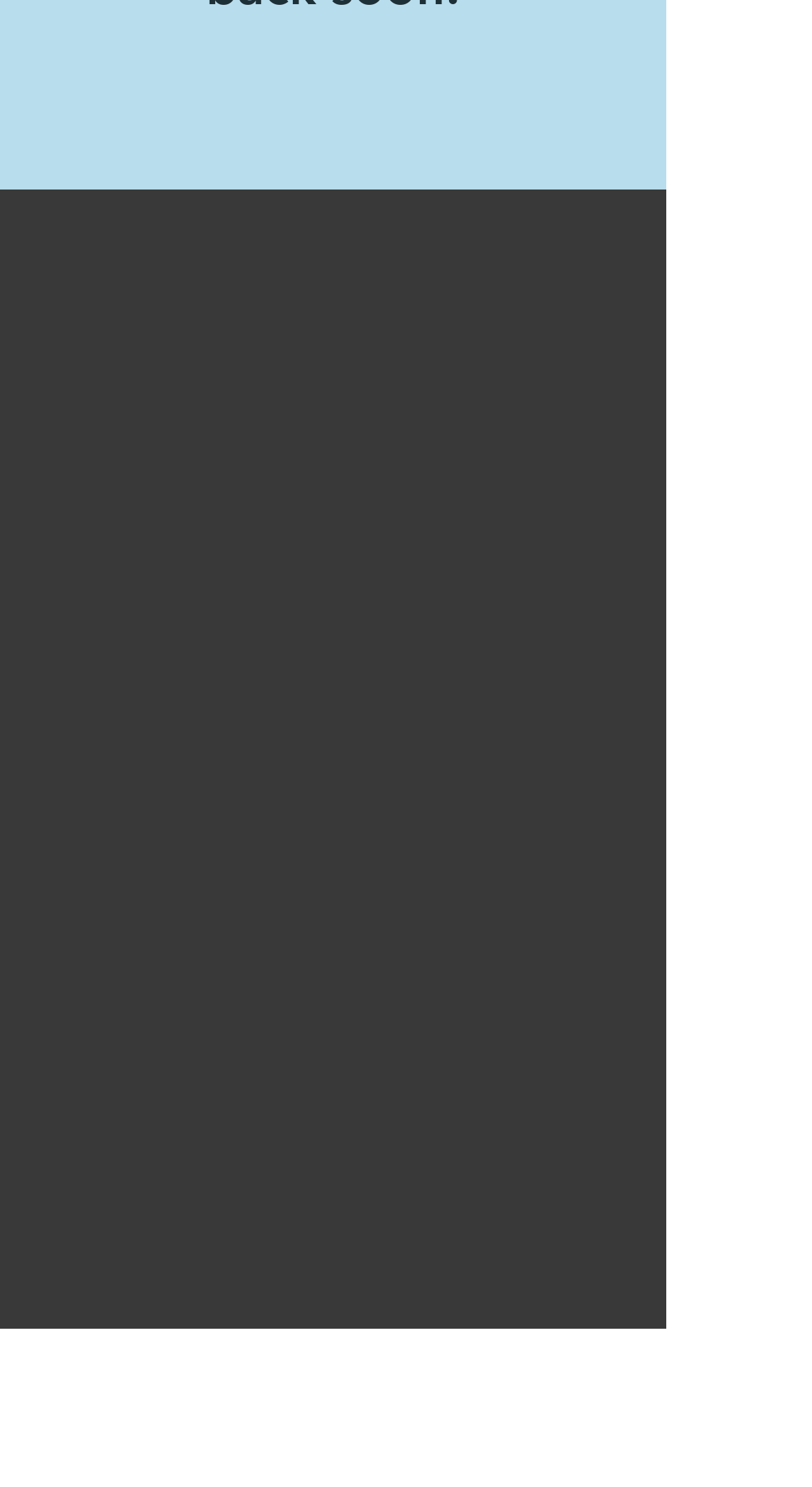Determine the bounding box coordinates for the area that needs to be clicked to fulfill this task: "Click the 'rikoandwhalercollective@gmail.com' link". The coordinates must be given as four float numbers between 0 and 1, i.e., [left, top, right, bottom].

[0.051, 0.532, 0.666, 0.556]